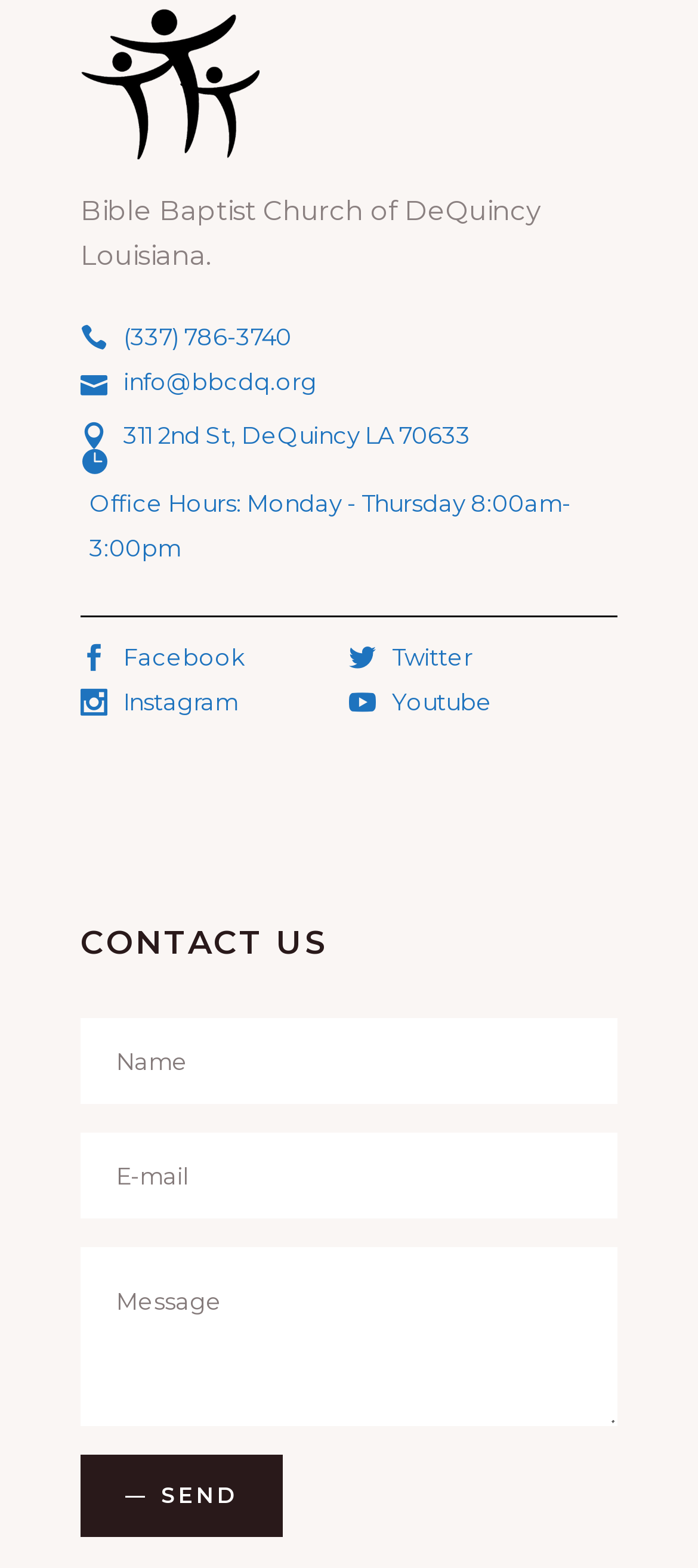What are the office hours of the church?
Can you provide a detailed and comprehensive answer to the question?

The office hours of the church can be found in the link element with the text ' 311 2nd St, DeQuincy LA 70633' which is located at the top of the webpage. However, the office hours are actually mentioned in the link element with the text ' Office Hours: Monday - Thursday 8:00am-3:00pm'.